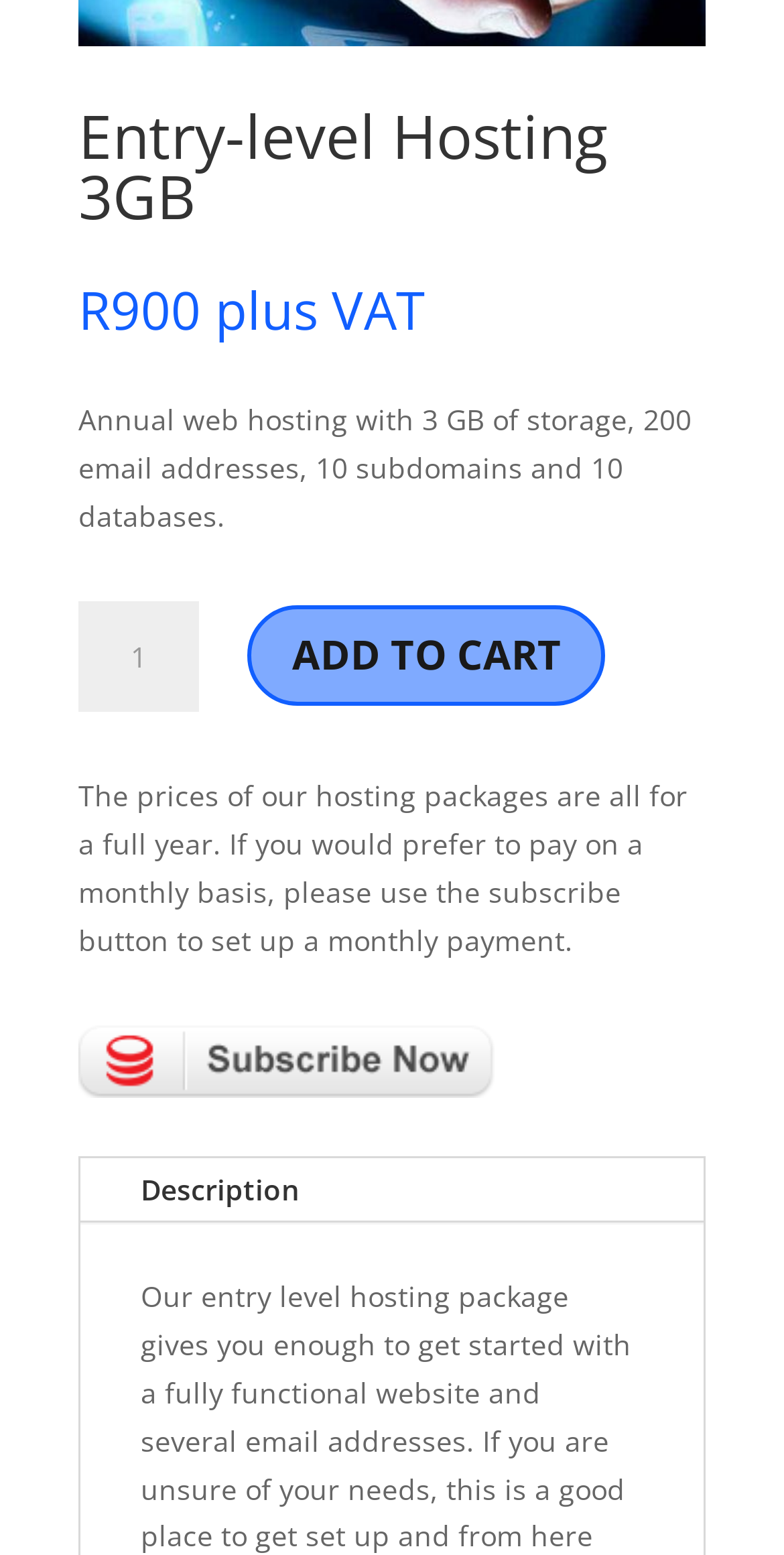Predict the bounding box of the UI element based on this description: "alt="Subscribe" title="Subscribe Now with PayFast"".

[0.1, 0.686, 0.638, 0.711]